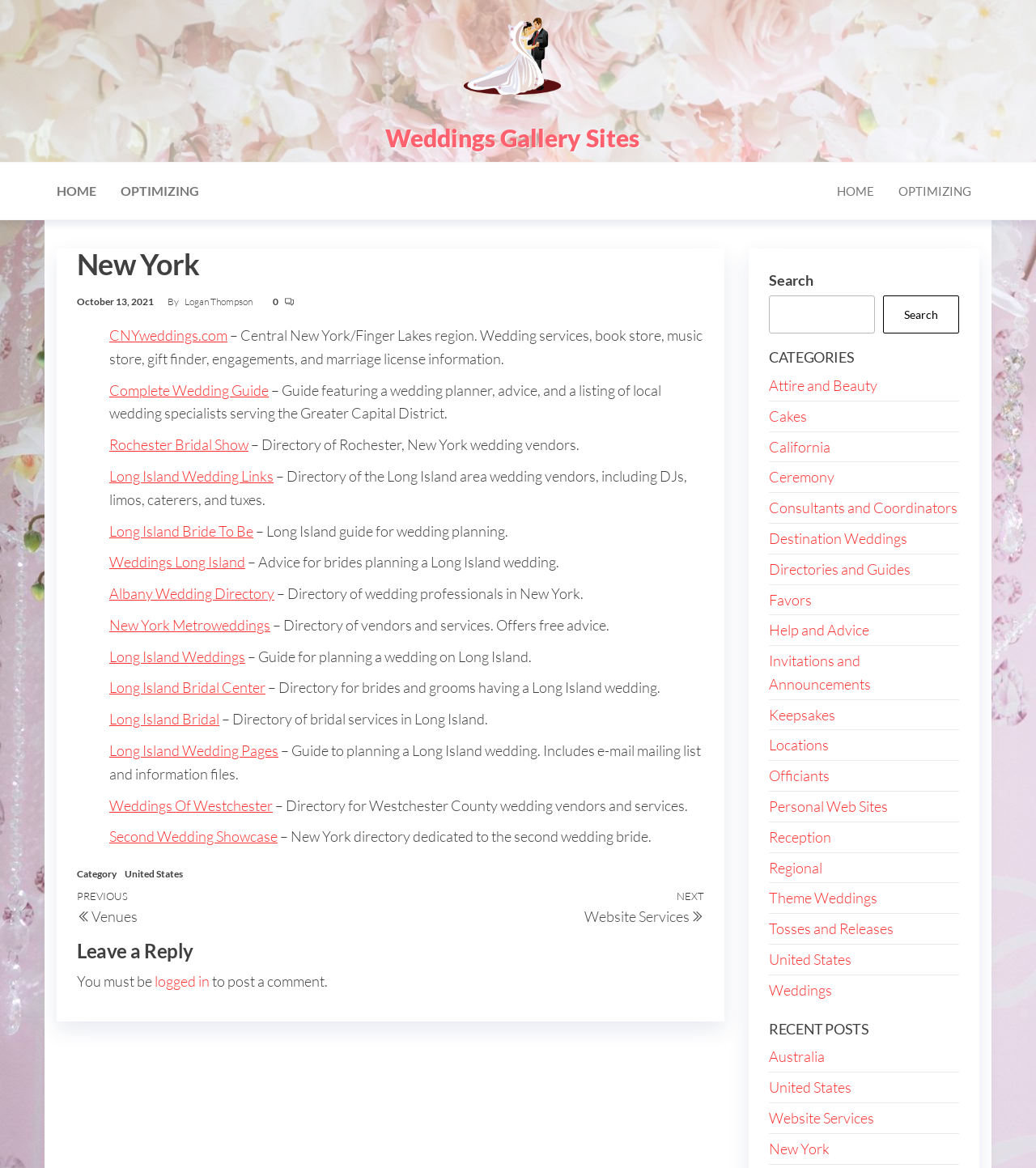Respond to the question with just a single word or phrase: 
How many headings are there in the webpage?

5